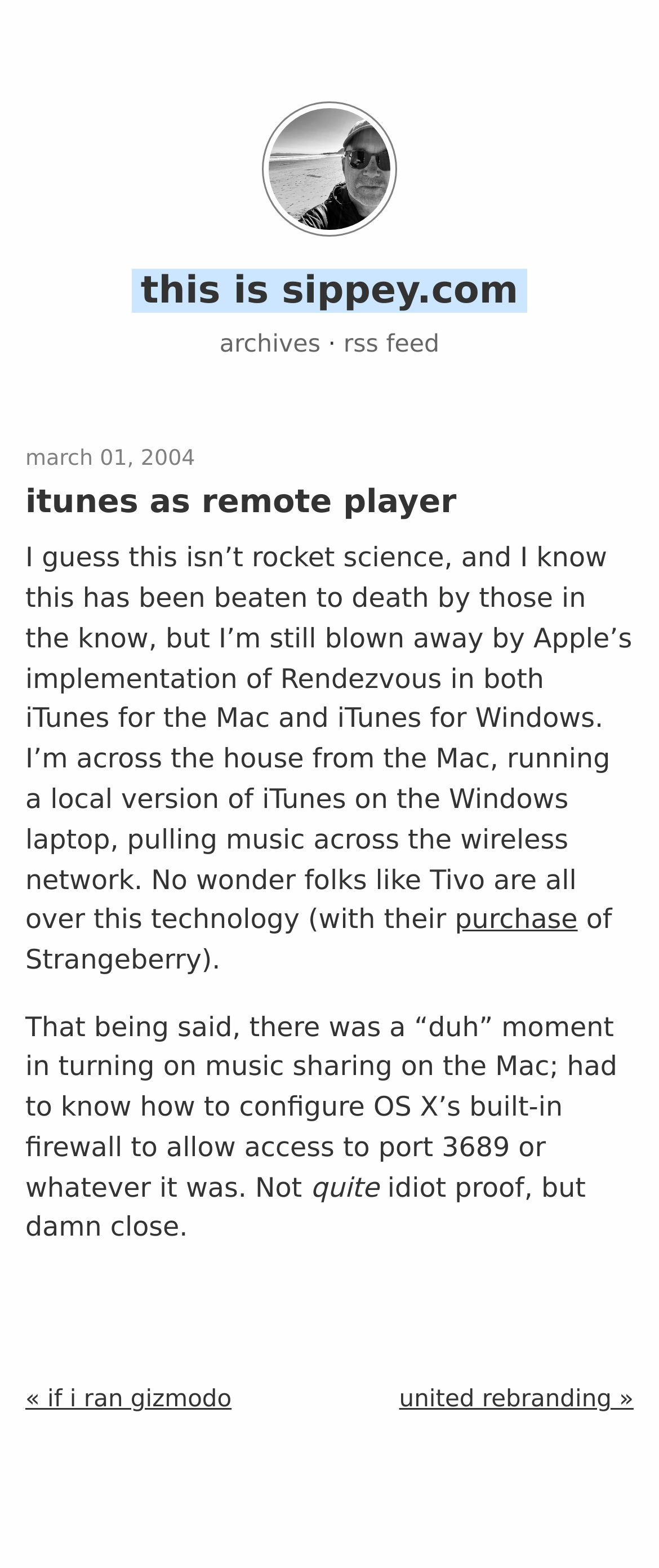Show the bounding box coordinates for the HTML element described as: "alt="Michael Sippey"".

[0.397, 0.096, 0.603, 0.117]